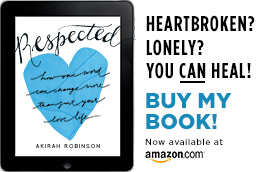Where is the book available?
Answer with a single word or short phrase according to what you see in the image.

Amazon